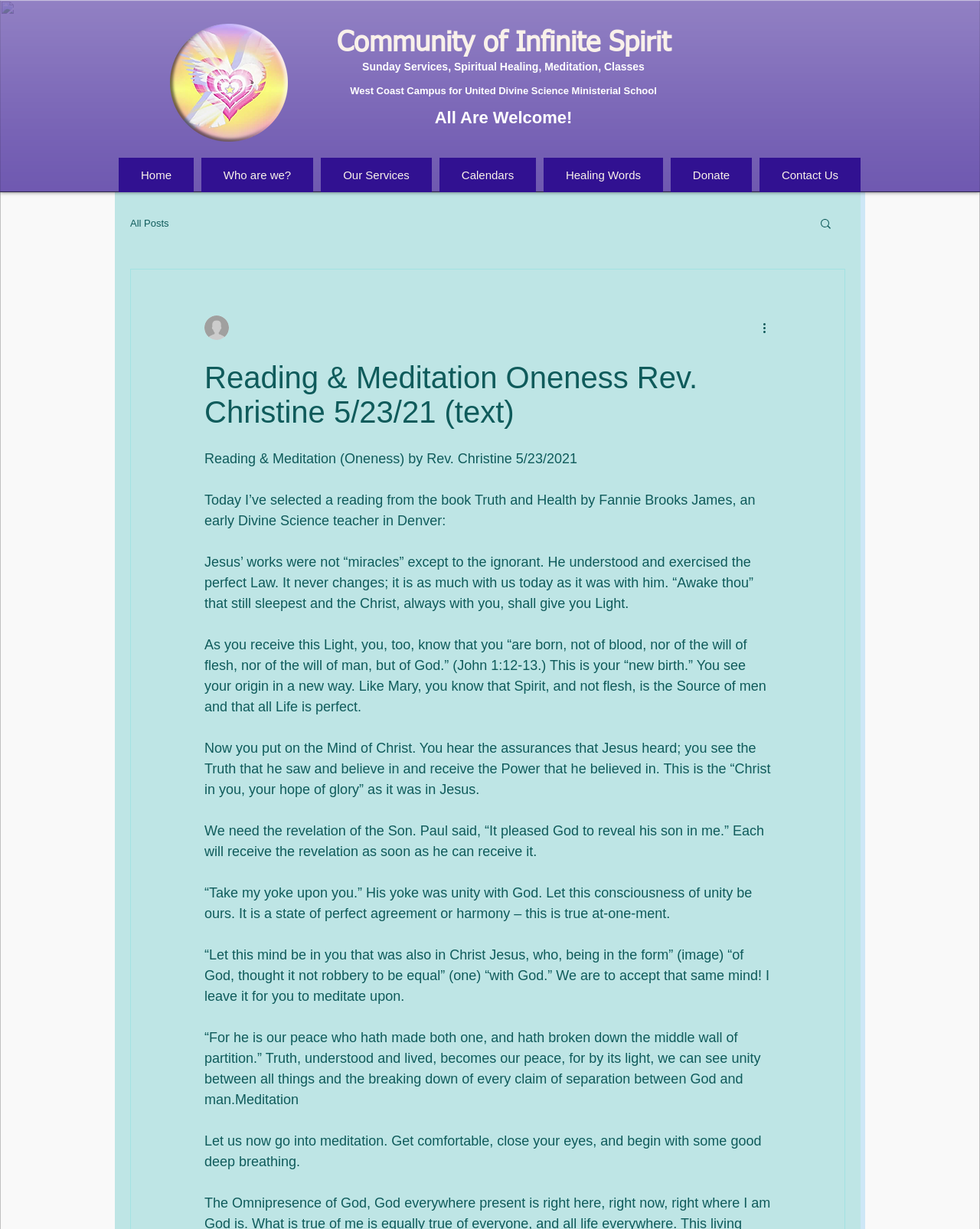Give a one-word or phrase response to the following question: What is the title of the reading?

Reading & Meditation (Oneness)